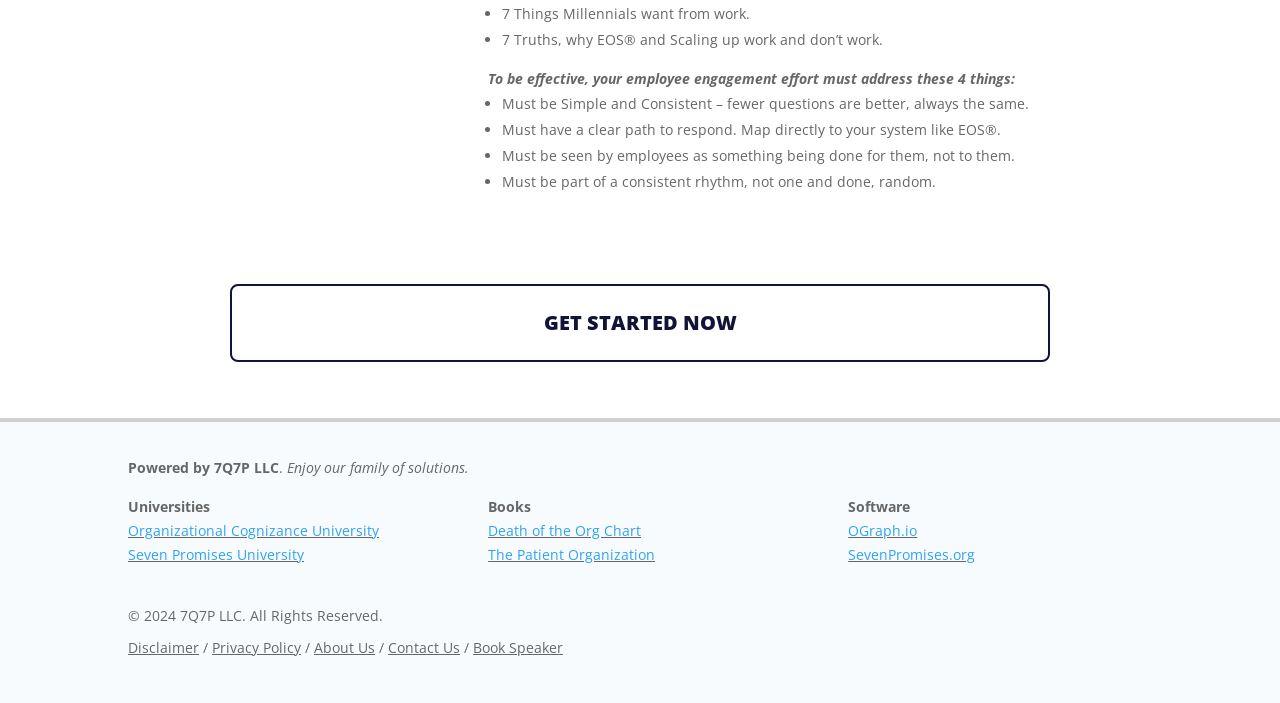Highlight the bounding box coordinates of the element you need to click to perform the following instruction: "Explore OGraph.io."

[0.663, 0.741, 0.717, 0.768]